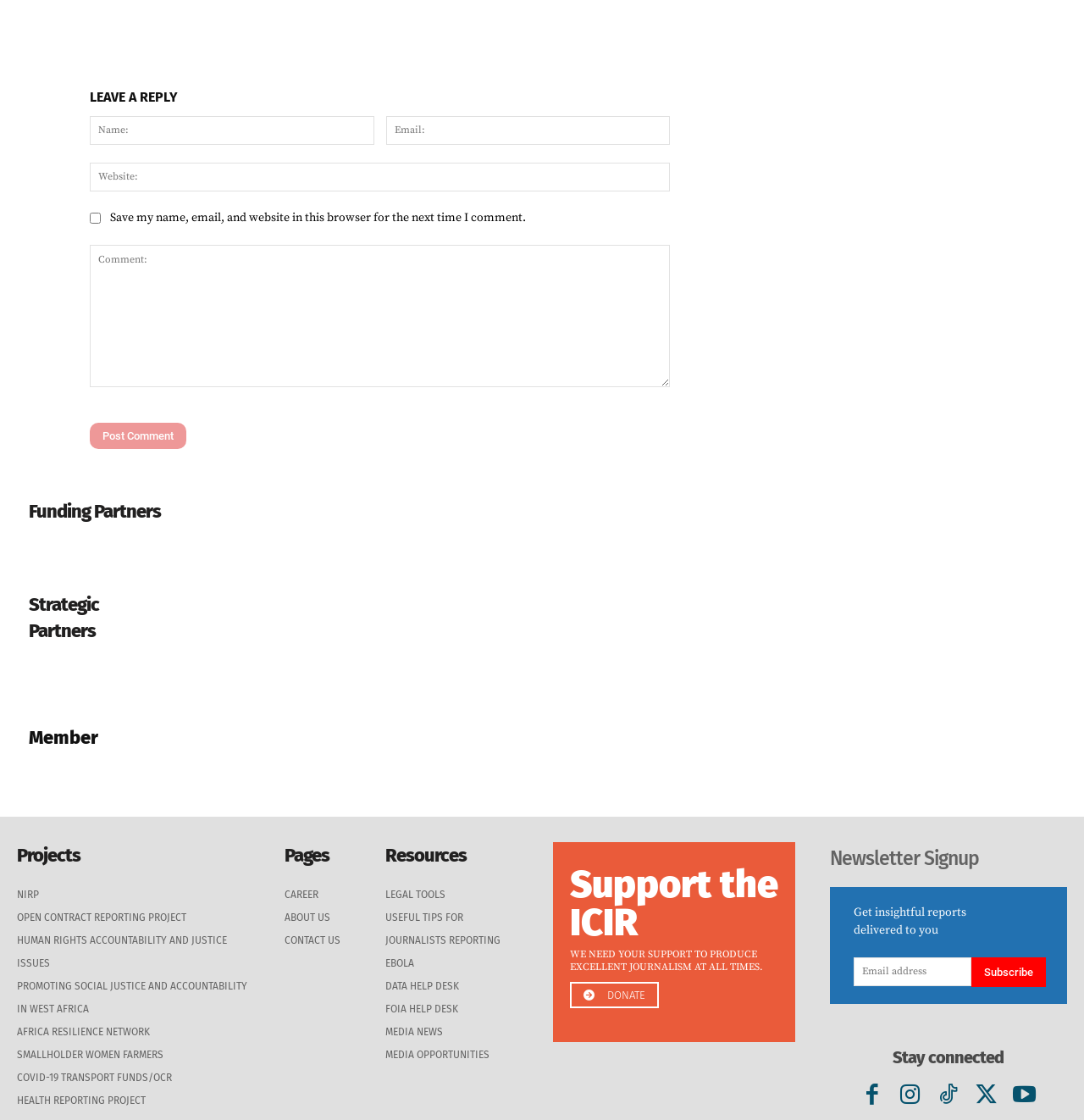Locate the bounding box coordinates of the element that needs to be clicked to carry out the instruction: "Leave a reply". The coordinates should be given as four float numbers ranging from 0 to 1, i.e., [left, top, right, bottom].

[0.083, 0.075, 0.618, 0.098]